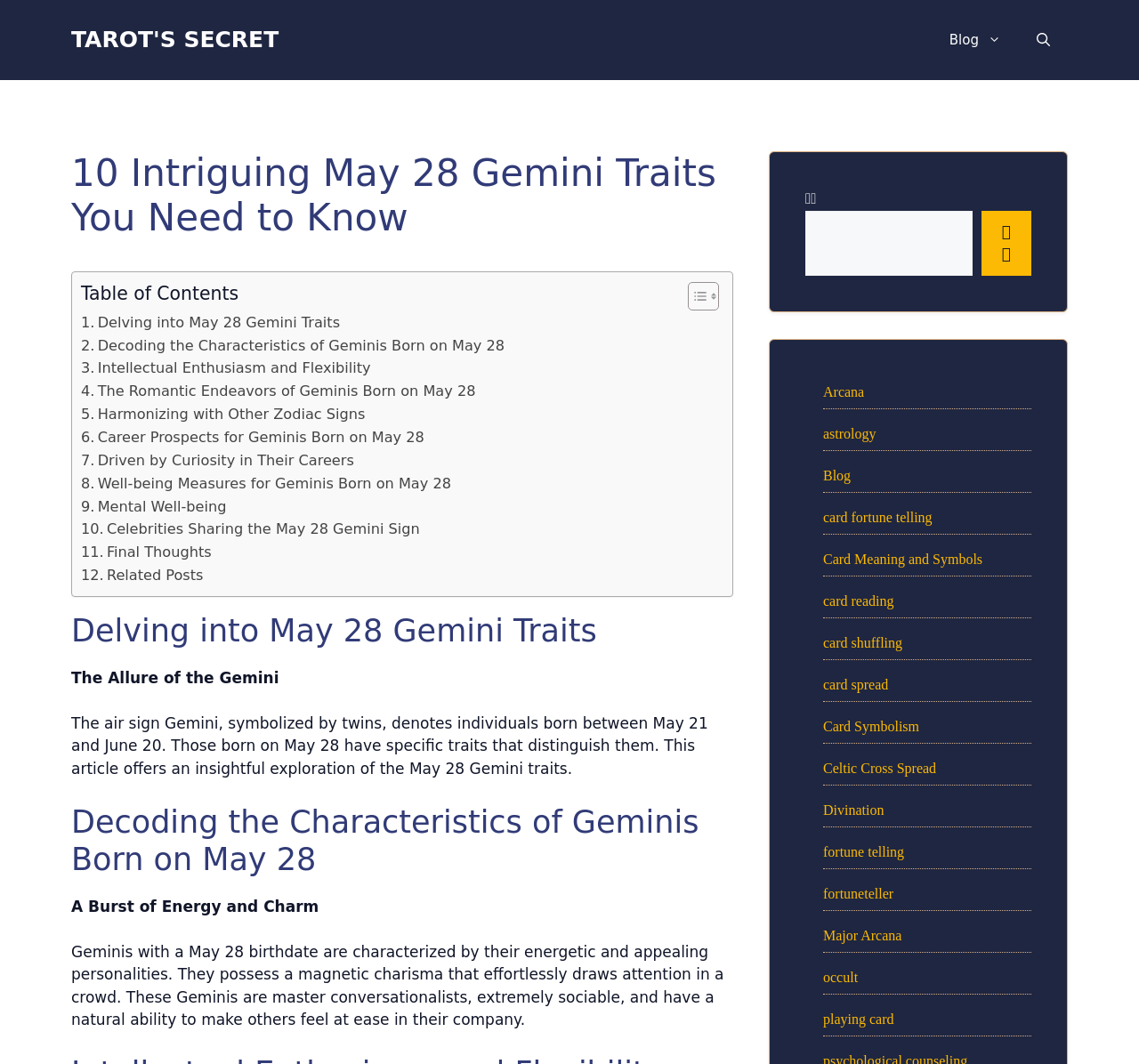Please find the bounding box coordinates of the element that you should click to achieve the following instruction: "View the Roman Mother of the Bride outfits and occasion dresses under £50". The coordinates should be presented as four float numbers between 0 and 1: [left, top, right, bottom].

None